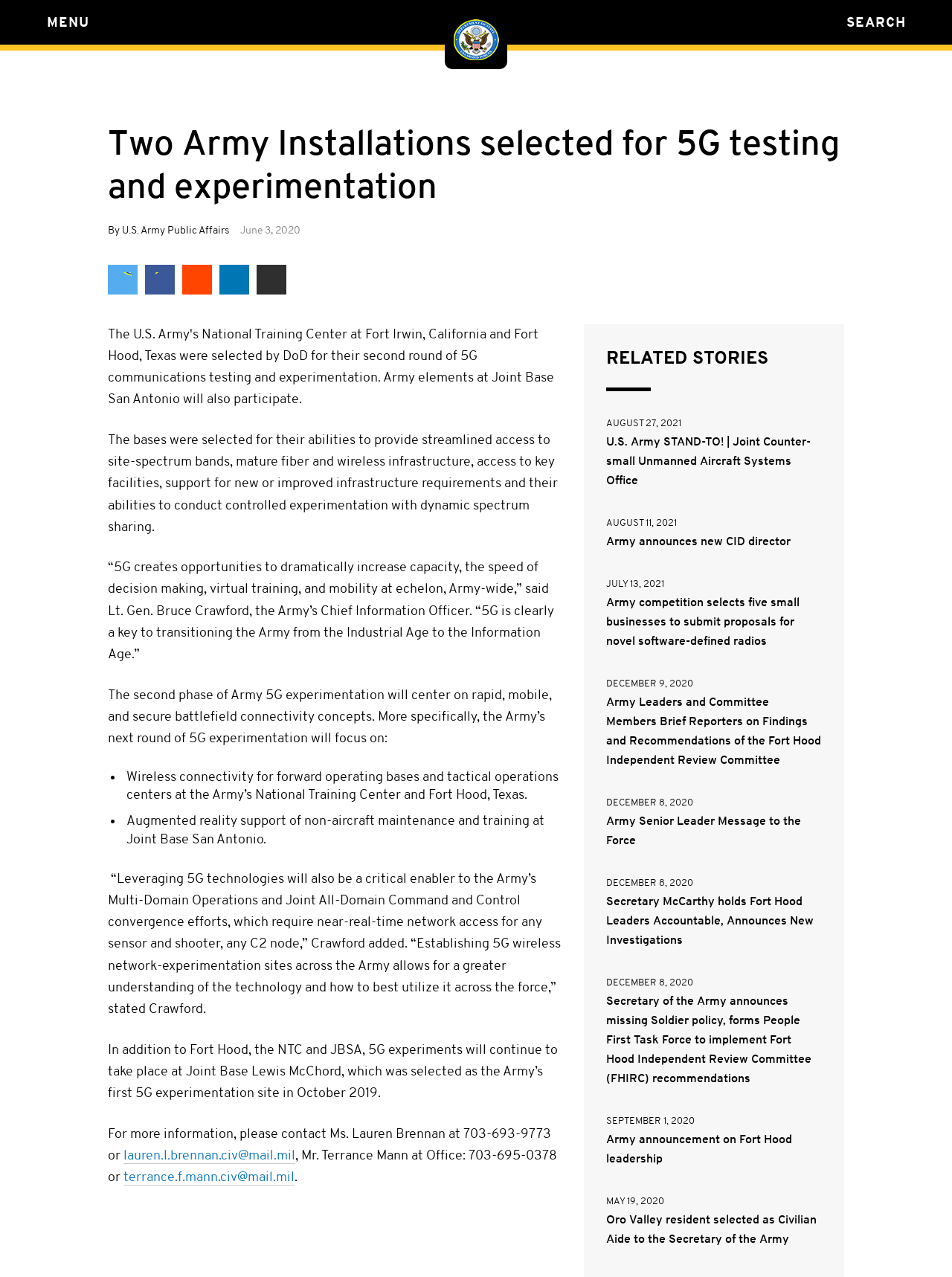Please specify the bounding box coordinates in the format (top-left x, top-left y, bottom-right x, bottom-right y), with all values as floating point numbers between 0 and 1. Identify the bounding box of the UI element described by: Share on Twitter

[0.113, 0.209, 0.145, 0.232]